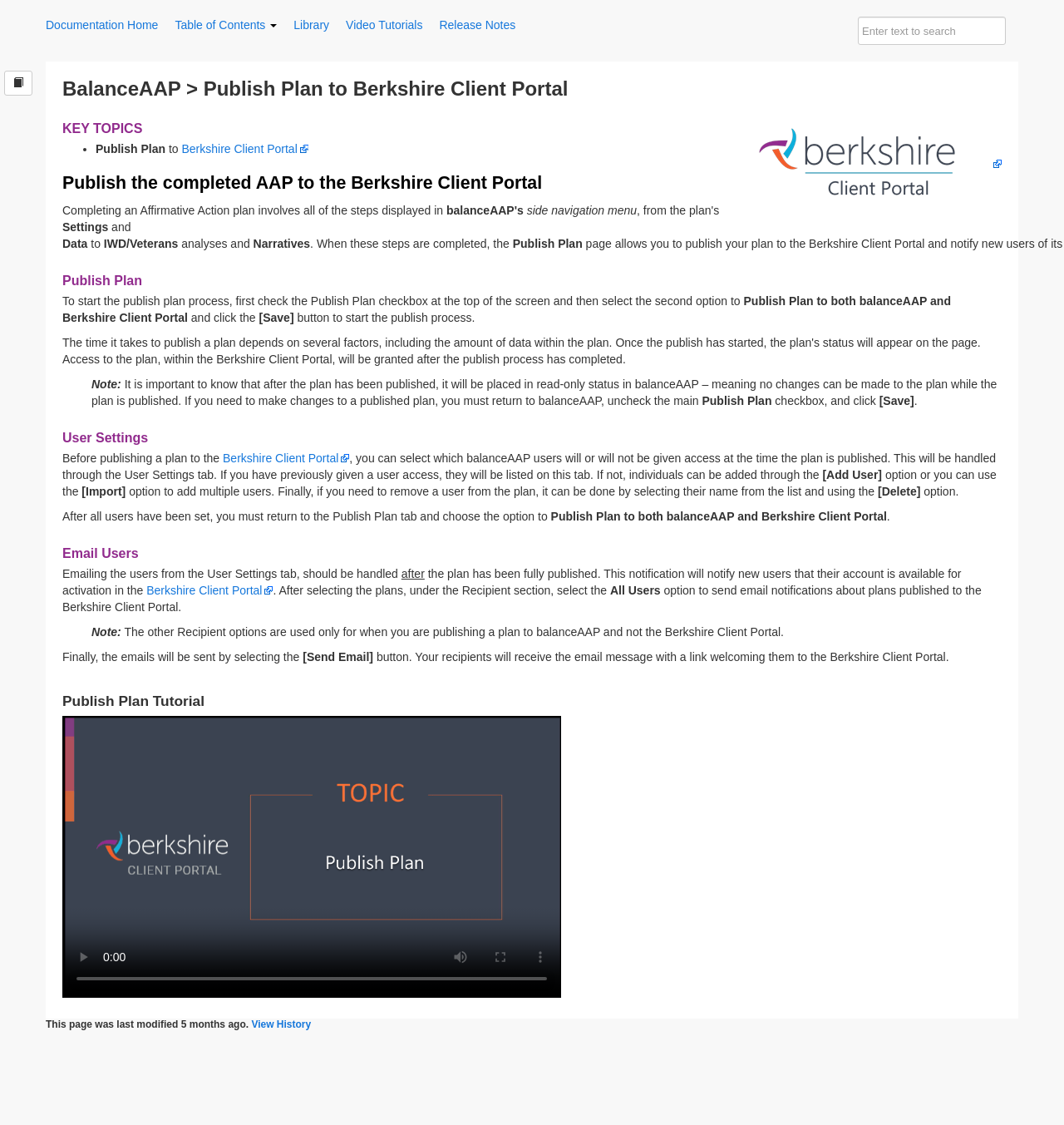Locate the bounding box coordinates of the element to click to perform the following action: 'Click the Add User button'. The coordinates should be given as four float values between 0 and 1, in the form of [left, top, right, bottom].

[0.773, 0.416, 0.829, 0.428]